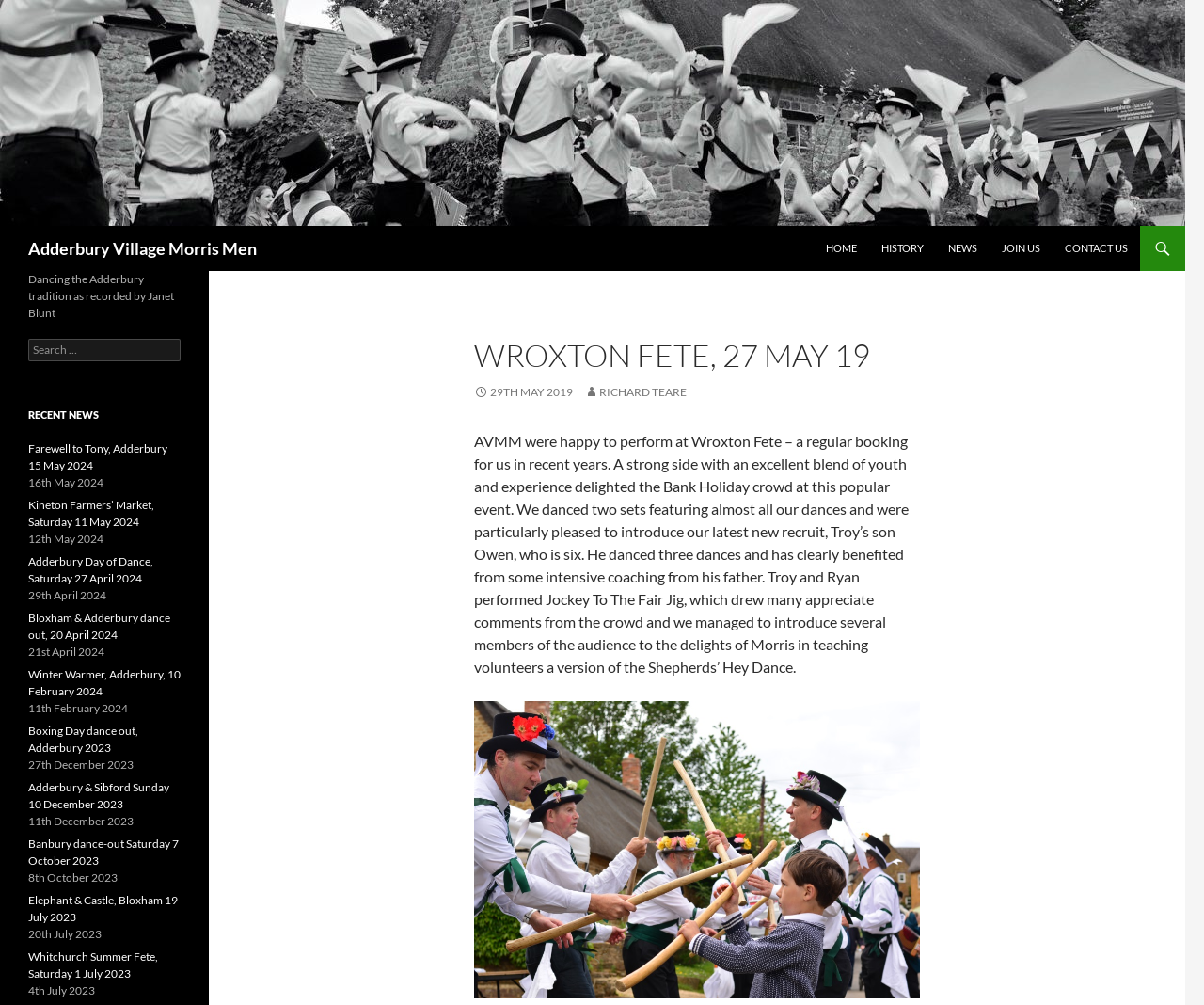Locate the bounding box coordinates of the area you need to click to fulfill this instruction: 'Follow on Facebook'. The coordinates must be in the form of four float numbers ranging from 0 to 1: [left, top, right, bottom].

None